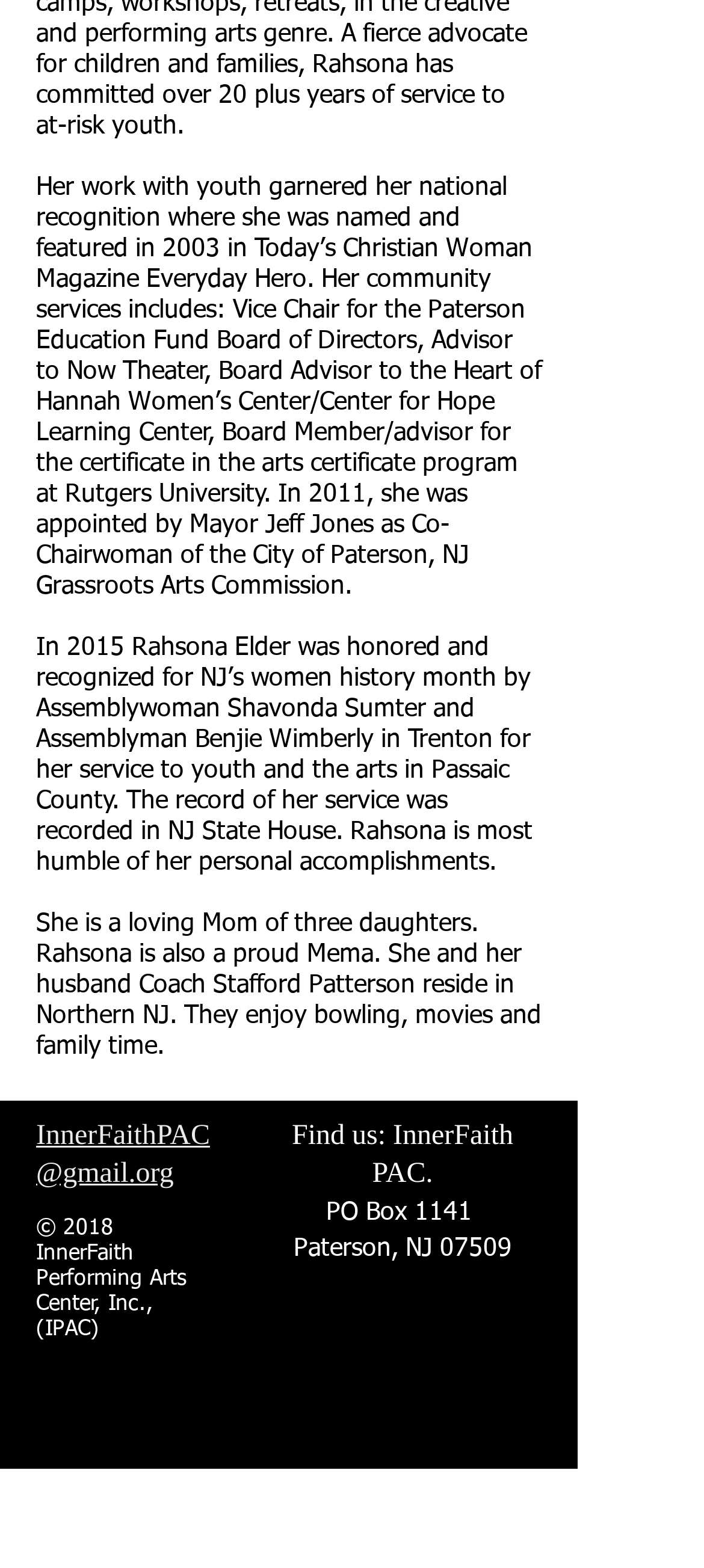Given the element description aria-label="Twitter Clean", identify the bounding box coordinates for the UI element on the webpage screenshot. The format should be (top-left x, top-left y, bottom-right x, bottom-right y), with values between 0 and 1.

[0.179, 0.91, 0.269, 0.95]